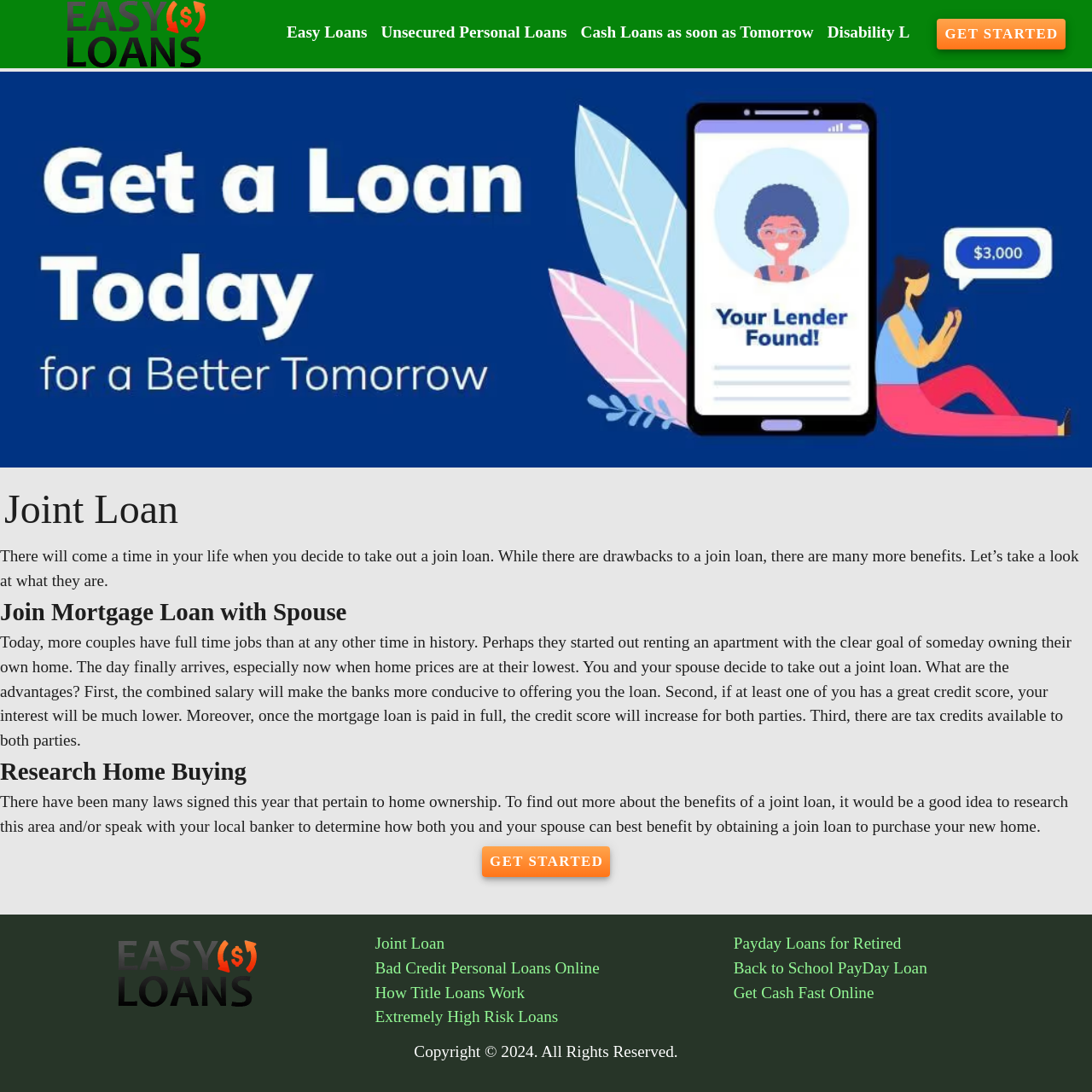Return the bounding box coordinates of the UI element that corresponds to this description: "Unsecured Personal Loans". The coordinates must be given as four float numbers in the range of 0 and 1, [left, top, right, bottom].

[0.342, 0.011, 0.525, 0.048]